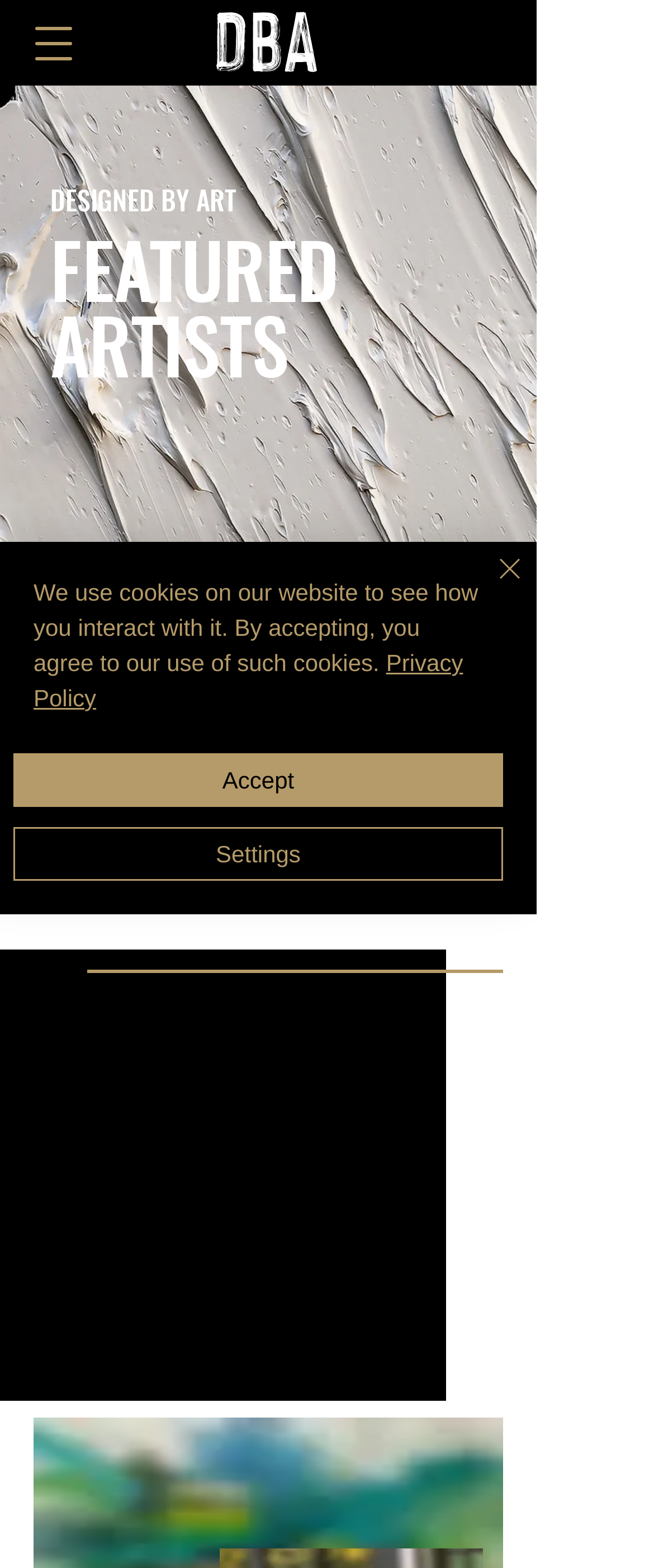Respond with a single word or short phrase to the following question: 
What is the purpose of the button 'Open navigation menu'?

To open navigation menu